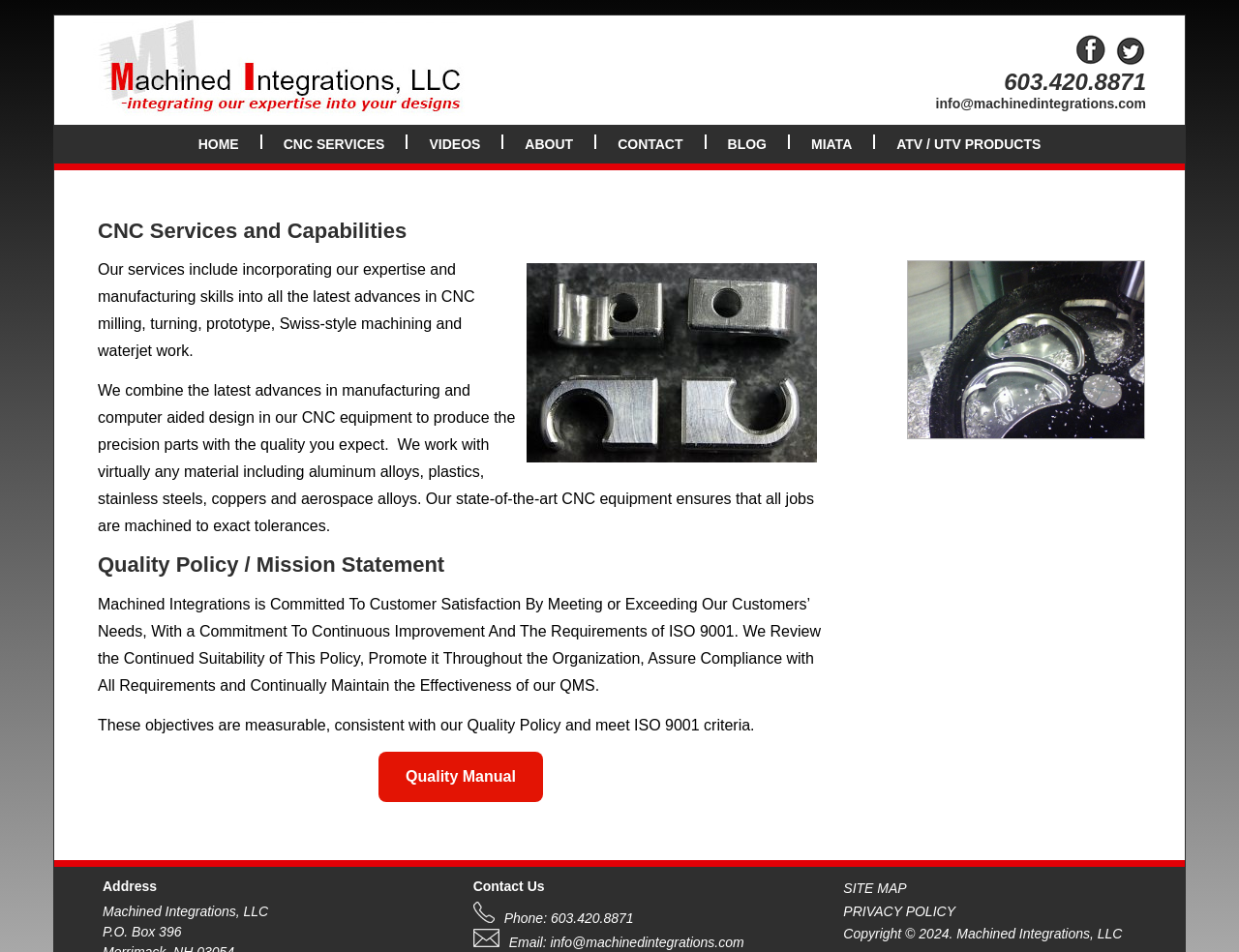Please specify the bounding box coordinates of the element that should be clicked to execute the given instruction: 'Click the SITE MAP link'. Ensure the coordinates are four float numbers between 0 and 1, expressed as [left, top, right, bottom].

[0.681, 0.925, 0.732, 0.941]